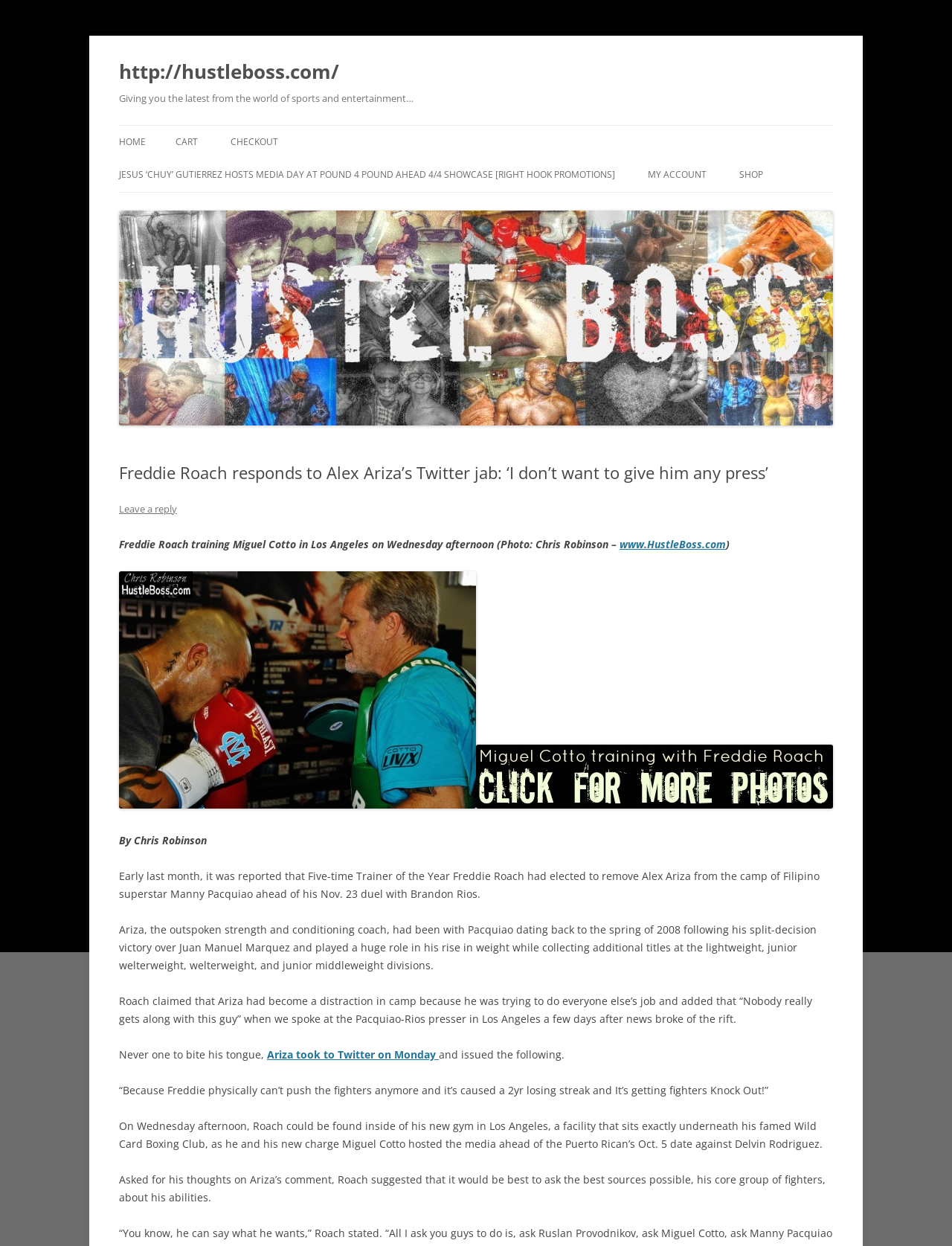Who is Freddie Roach?
Refer to the image and answer the question using a single word or phrase.

Five-time Trainer of the Year